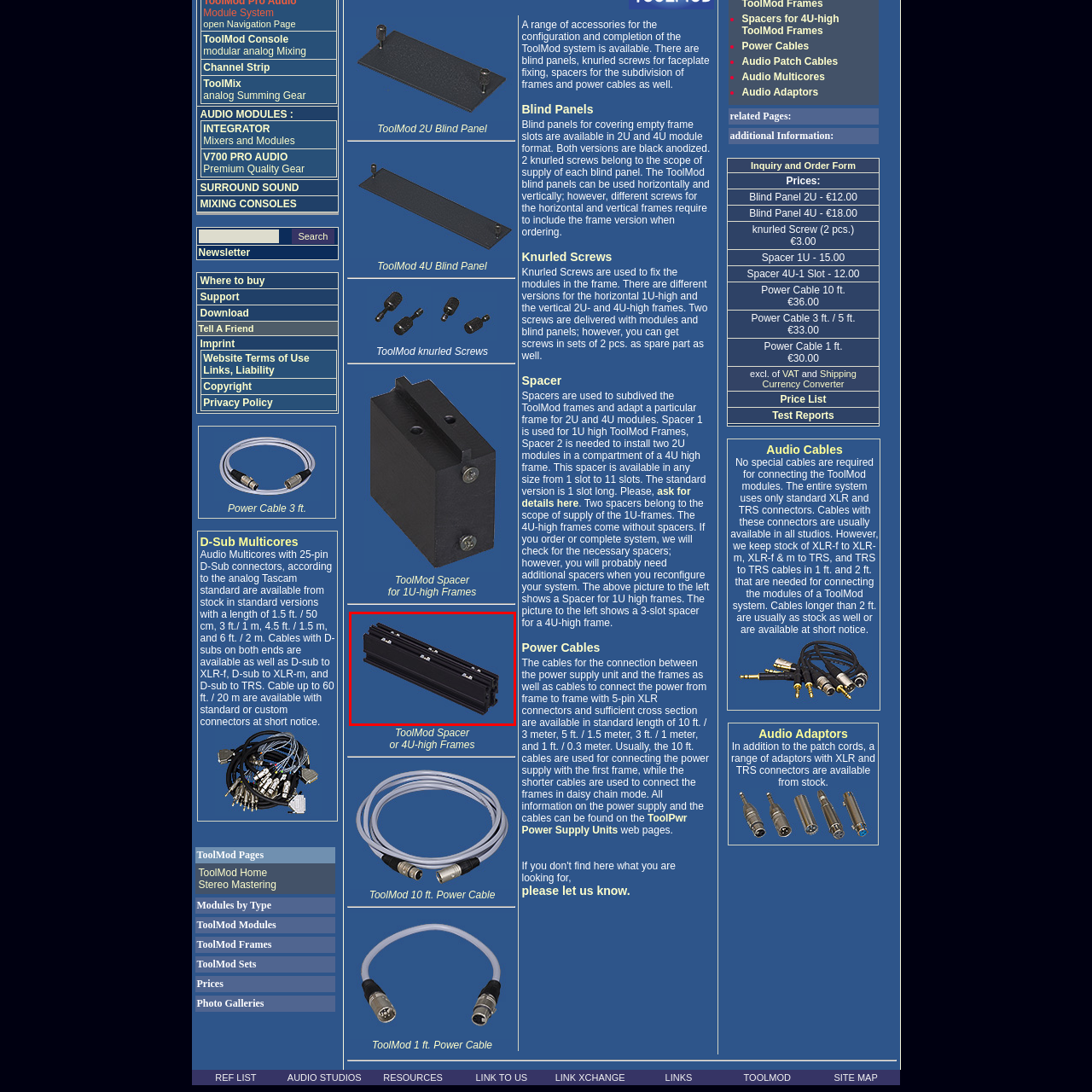Examine the area surrounded by the red box and describe it in detail.

The image showcases a spacer designed for 4U-high frames in the ToolMod system. This component, finished in a sleek black anodized texture, is essential for subdividing and adapting ToolMod frames to accommodate various module configurations. The spacer allows for the installation of two 2U modules within a compartment of a 4U high frame, ensuring optimal organization and space management in equipment setups. Its durable design is complemented by its functionality, making it a vital accessory for users looking to enhance their ToolMod system.